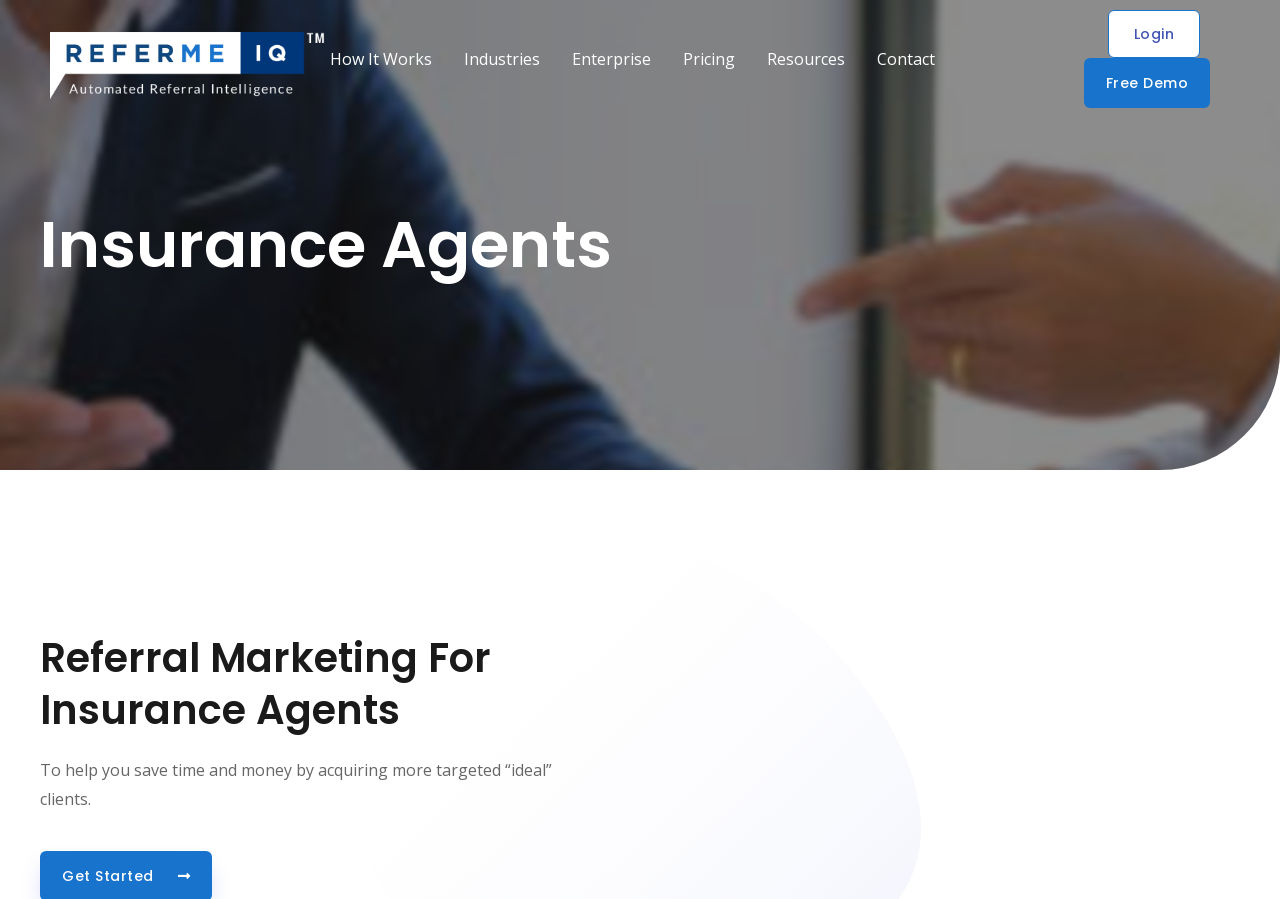What is the purpose of this website?
Look at the image and answer with only one word or phrase.

Referral marketing for insurance agents